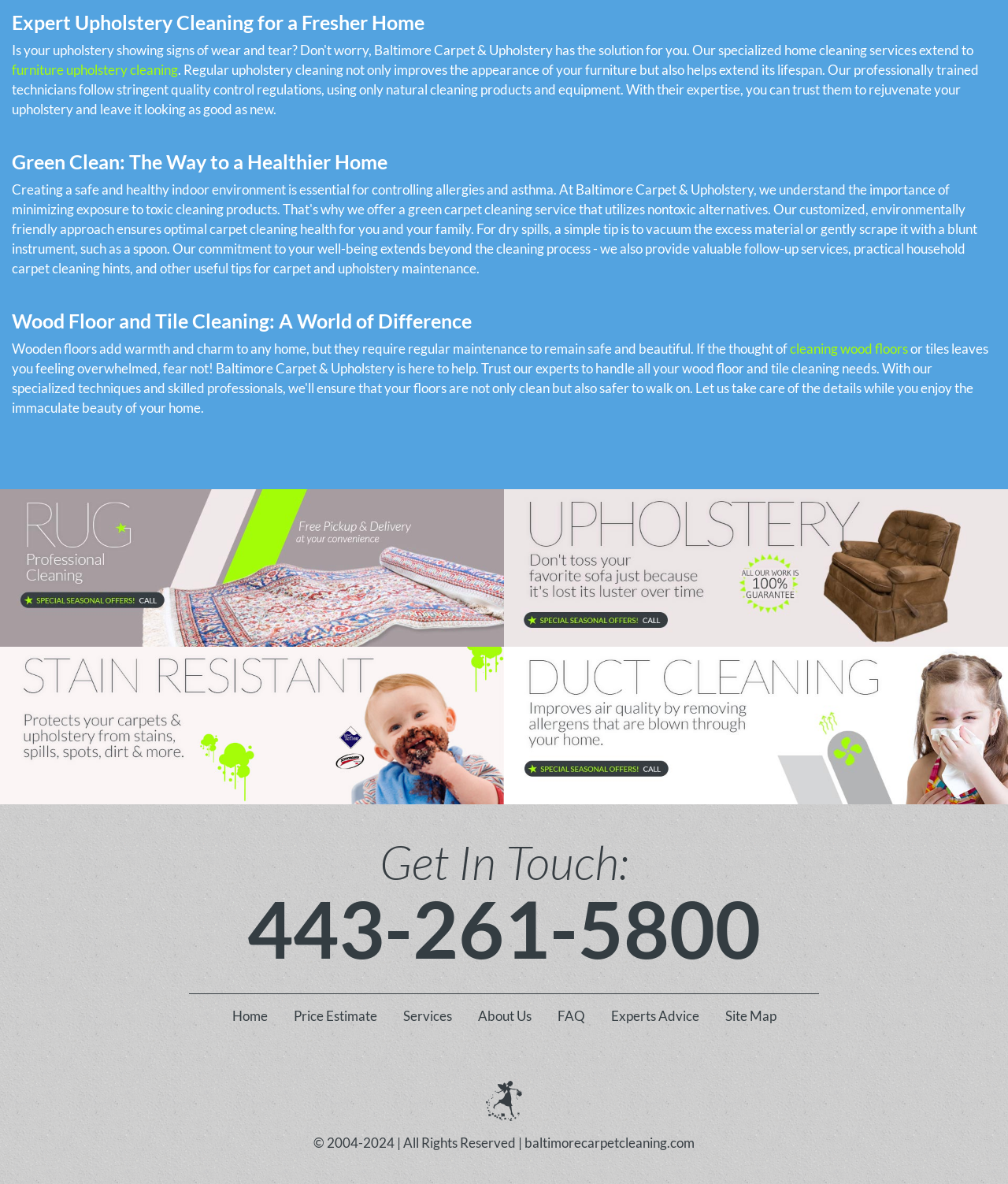What is the main service offered by this company?
Answer the question with a thorough and detailed explanation.

Based on the webpage, the main service offered by this company is upholstery cleaning, as indicated by the heading 'Expert Upholstery Cleaning for a Fresher Home' and the presence of links and images related to upholstery cleaning.